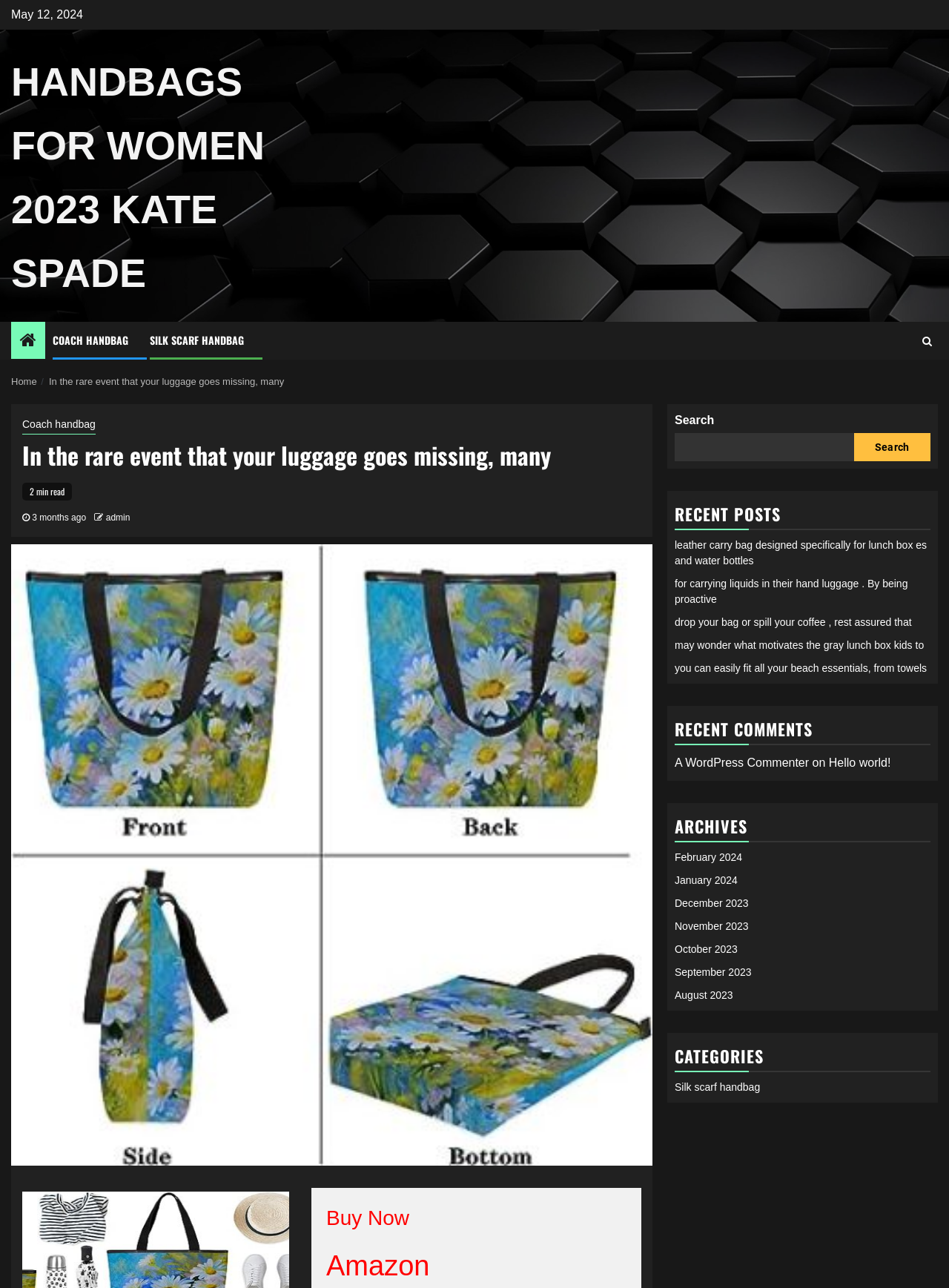What is the category of the 'Silk scarf handbag' link?
Refer to the image and answer the question using a single word or phrase.

CATEGORIES